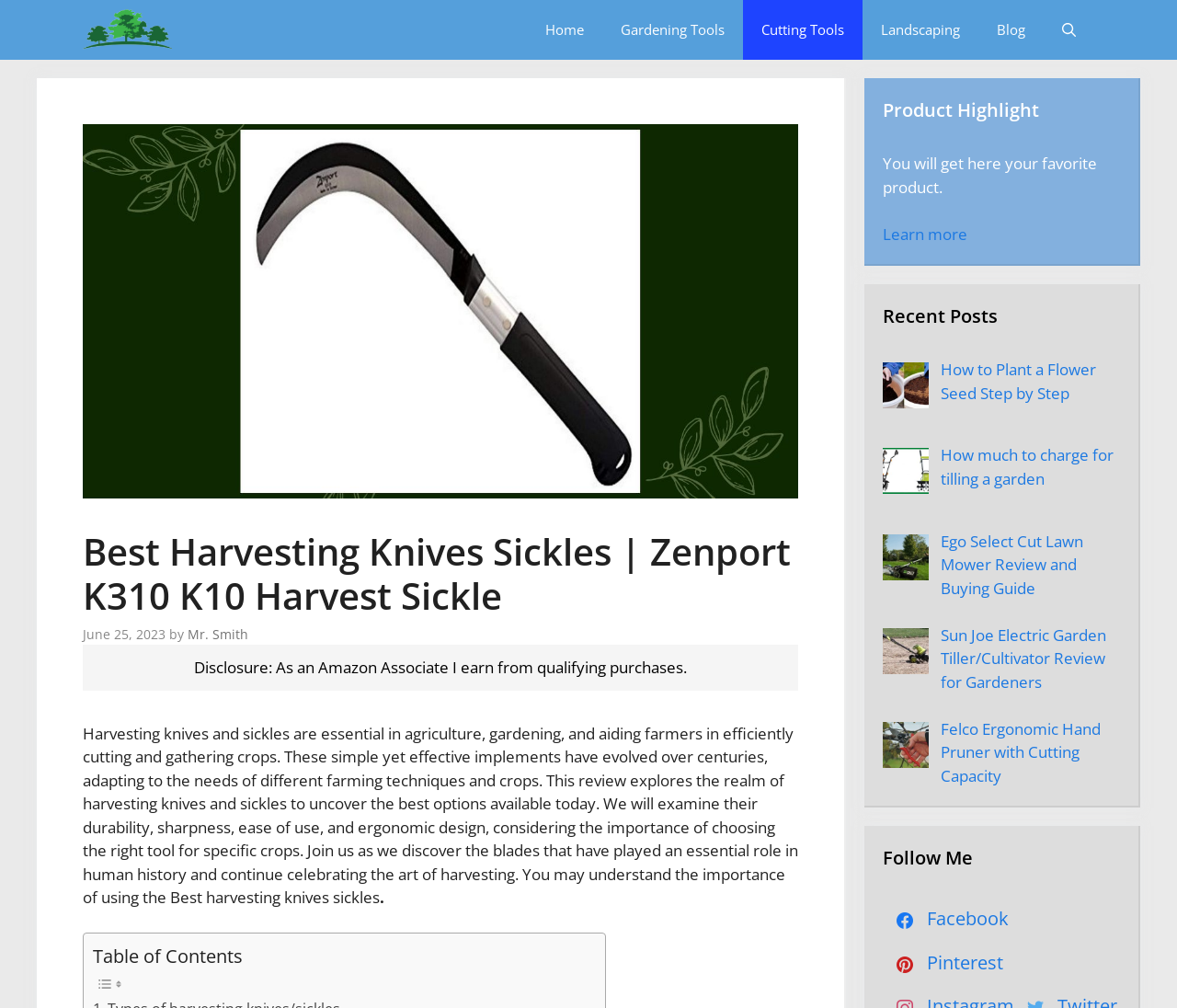Pinpoint the bounding box coordinates of the element you need to click to execute the following instruction: "View the recent post 'Sneaky Issues to Look for in Nearly New Properties'". The bounding box should be represented by four float numbers between 0 and 1, in the format [left, top, right, bottom].

None